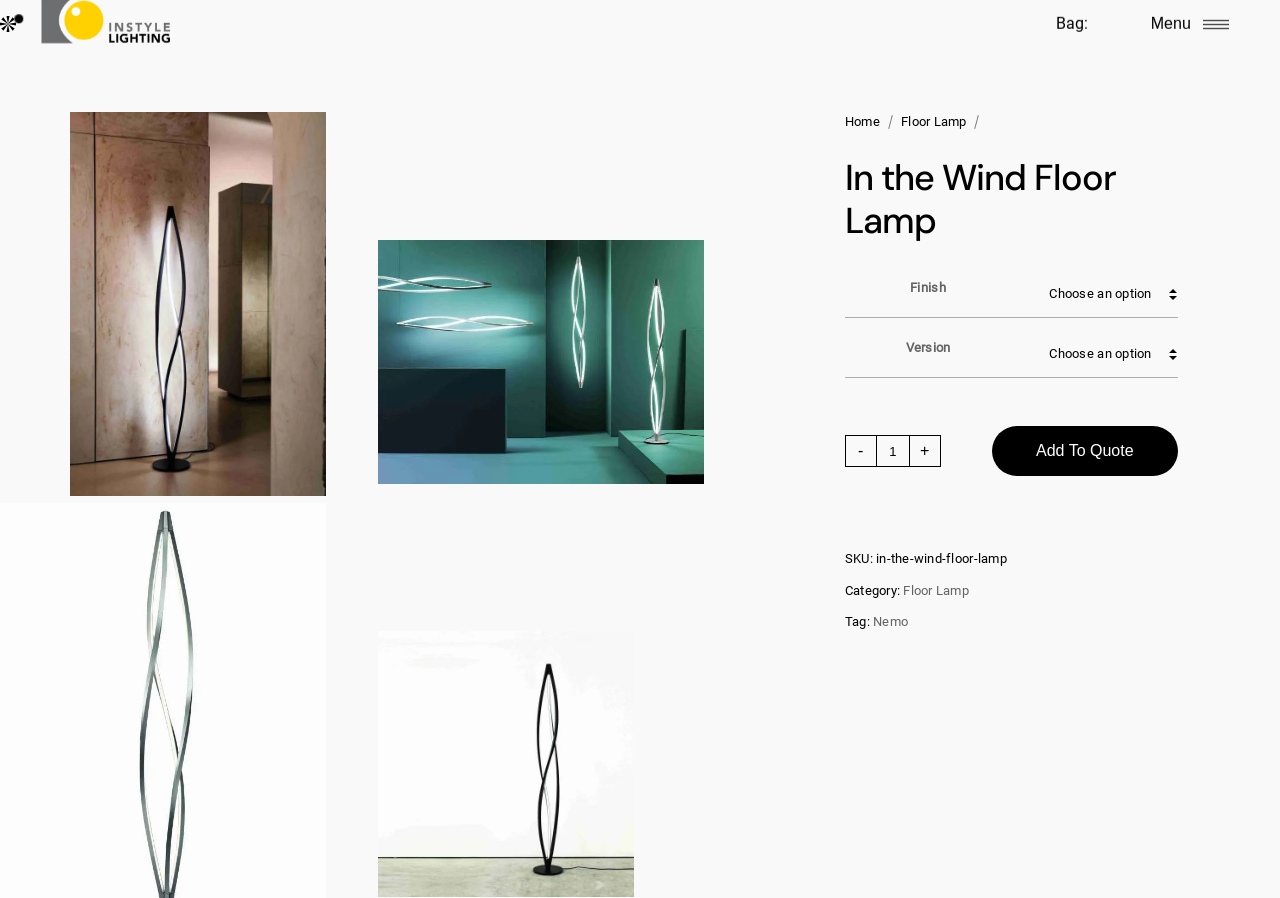What is the name of the floor lamp?
Based on the visual, give a brief answer using one word or a short phrase.

In the Wind Floor Lamp